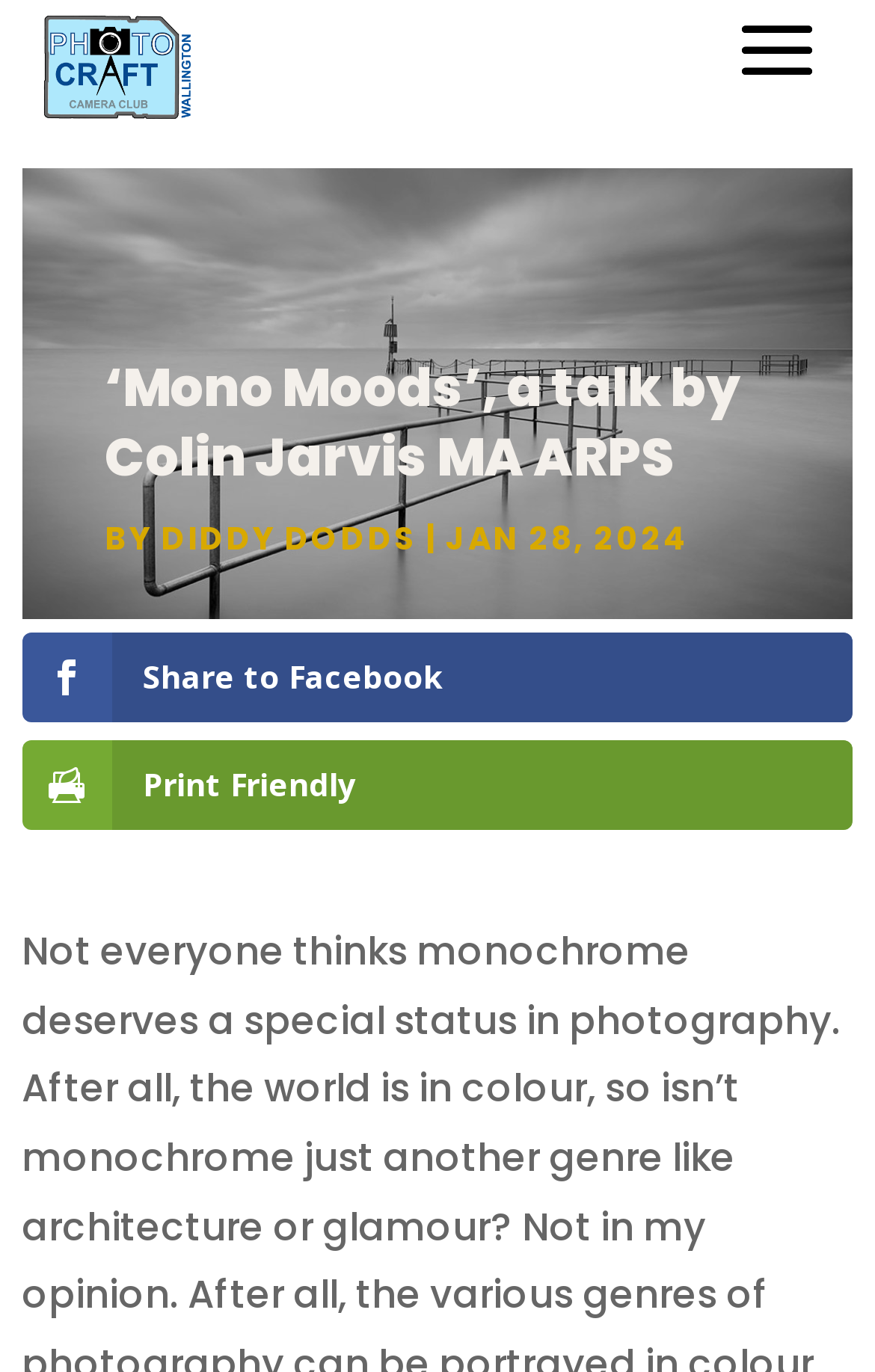Please respond to the question using a single word or phrase:
Who wrote the article?

DIDDY DODDS